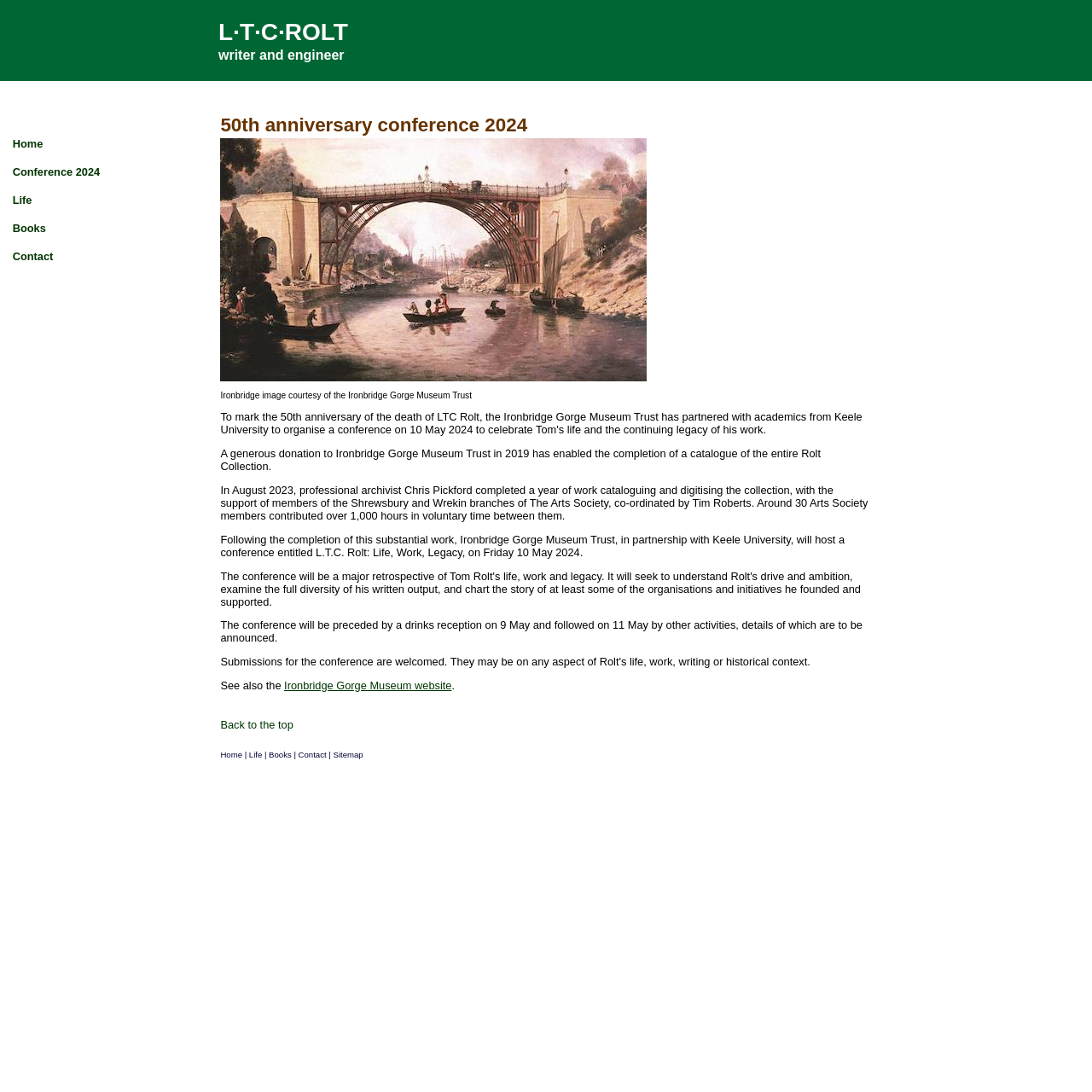Can you find the bounding box coordinates for the element that needs to be clicked to execute this instruction: "Click on the 'Life' link"? The coordinates should be given as four float numbers between 0 and 1, i.e., [left, top, right, bottom].

[0.011, 0.177, 0.029, 0.189]